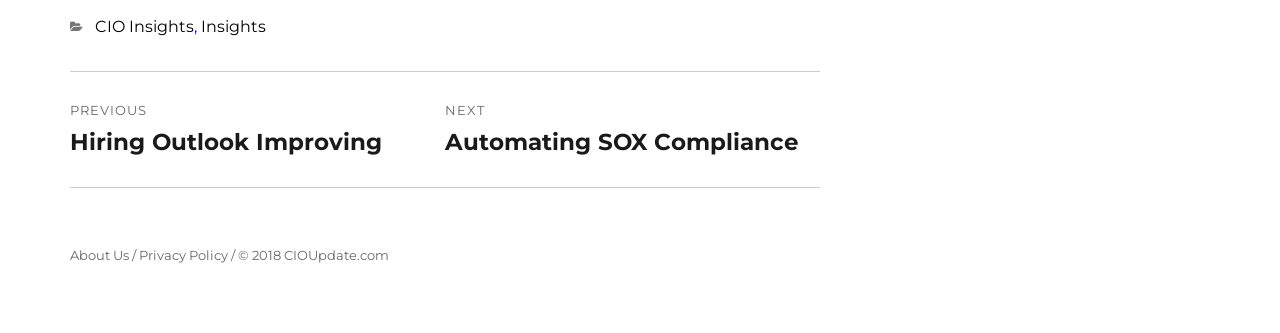Reply to the question below using a single word or brief phrase:
What is the copyright year of the website?

2018